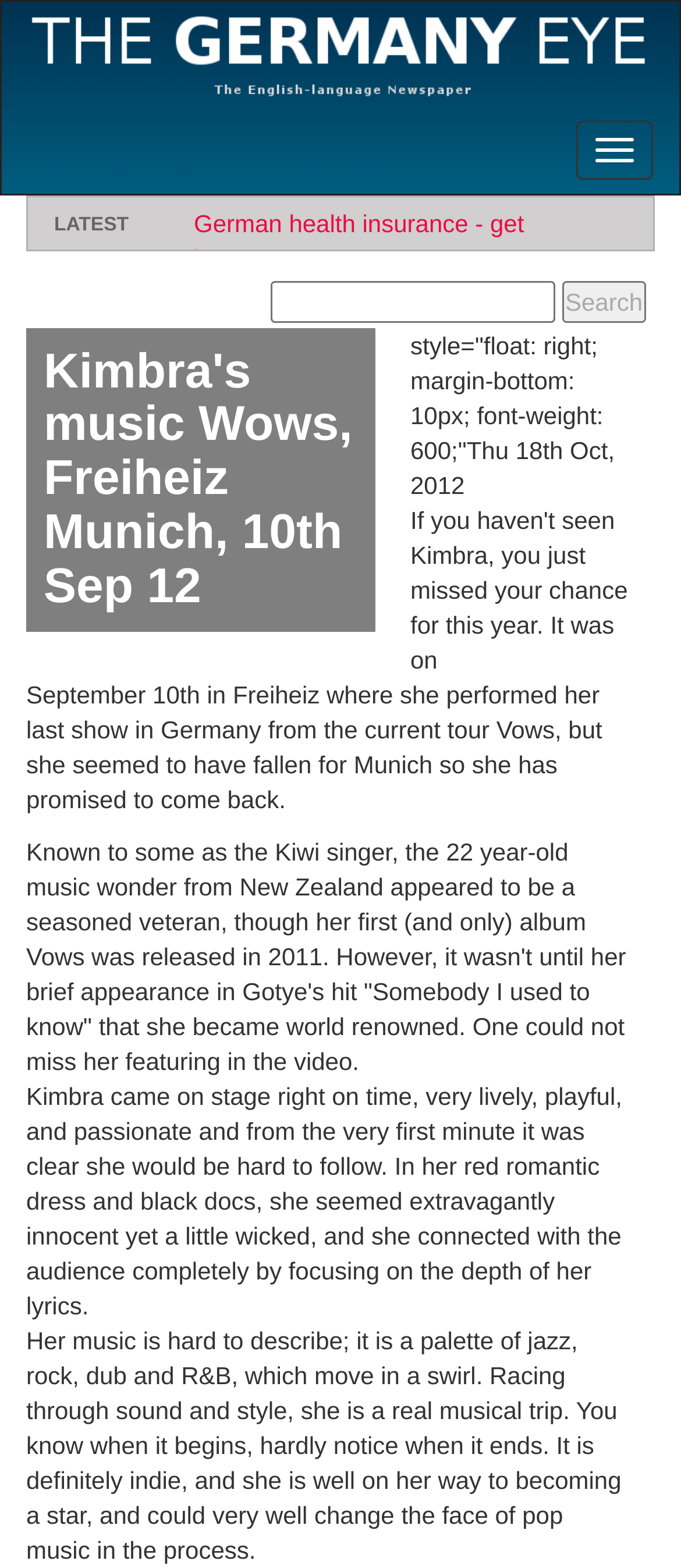What is the date of the event described in the article?
Using the visual information, answer the question in a single word or phrase.

Thu 18th Oct, 2012